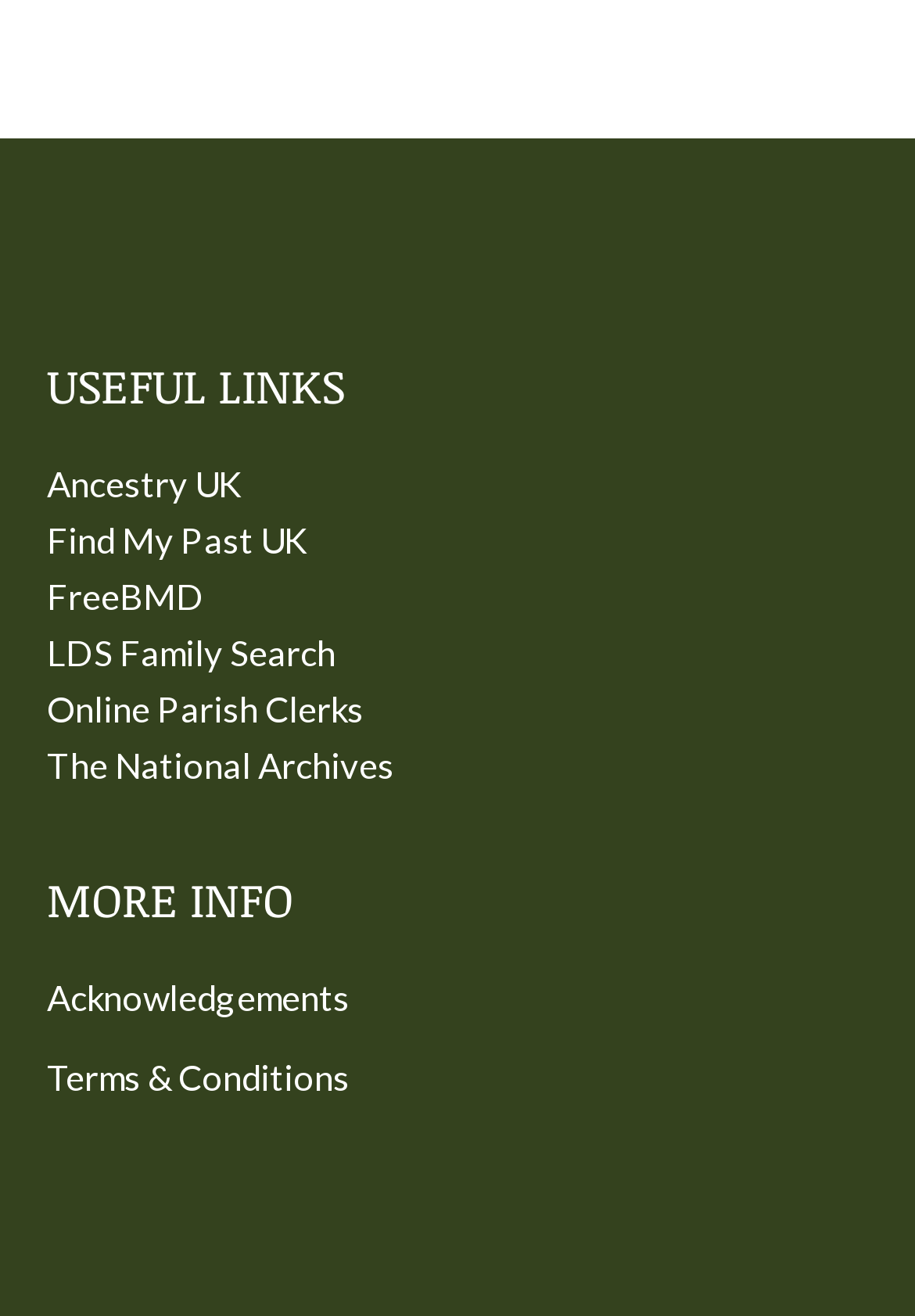Extract the bounding box coordinates for the UI element described as: "Acknowledgements".

[0.051, 0.742, 0.382, 0.774]